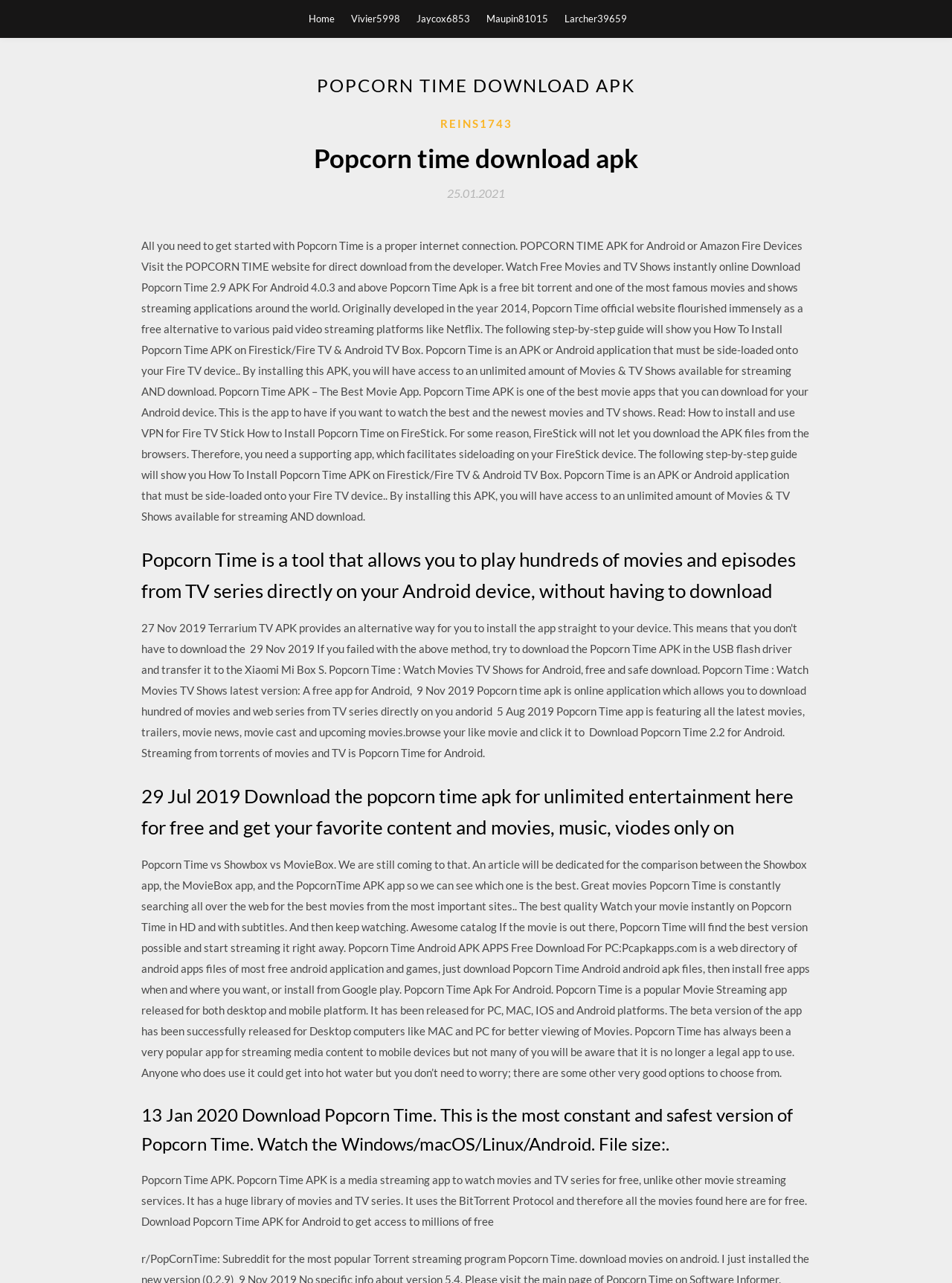Bounding box coordinates are specified in the format (top-left x, top-left y, bottom-right x, bottom-right y). All values are floating point numbers bounded between 0 and 1. Please provide the bounding box coordinate of the region this sentence describes: Jaycox6853

[0.438, 0.0, 0.494, 0.029]